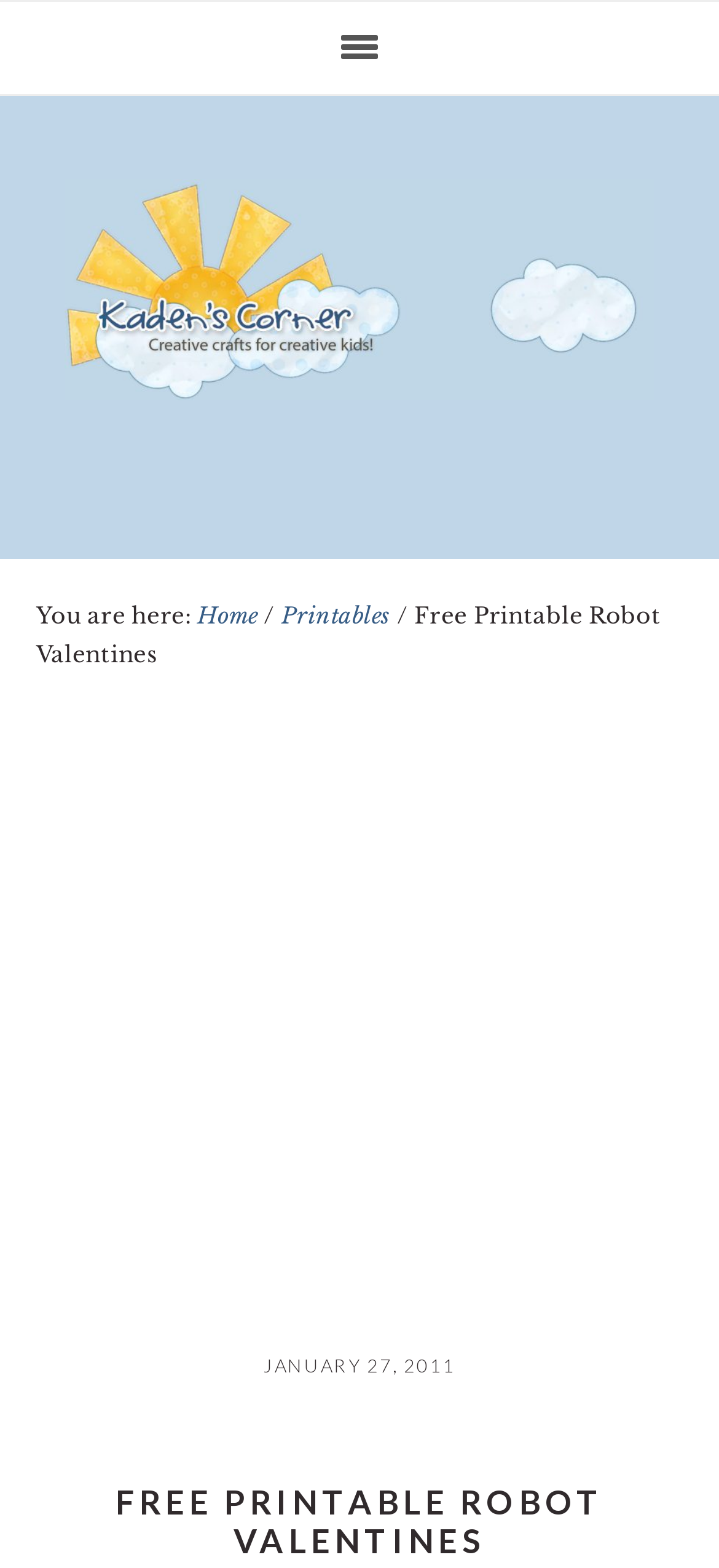Explain the webpage in detail.

This webpage is about free printable robot Valentine's Day cards. At the top left corner, there are three "Skip to" links, which are "Skip to primary navigation", "Skip to main content", and "Skip to primary sidebar". Below these links, there is a prominent link "KADEN'S CORNER" that spans almost the entire width of the page. 

Underneath the "KADEN'S CORNER" link, there is a breadcrumb navigation section that indicates the current page location. It starts with "You are here:" followed by links to "Home" and "Printables", separated by a breadcrumb separator. The current page title "Free Printable Robot Valentines" is also displayed in this section.

Below the breadcrumb navigation, there is a large advertisement iframe that occupies the full width of the page. 

On the right side of the advertisement, there is a timestamp "JANUARY 27, 2011". 

At the very bottom of the page, there is a large heading "FREE PRINTABLE ROBOT VALENTINES" that spans almost the entire width of the page.